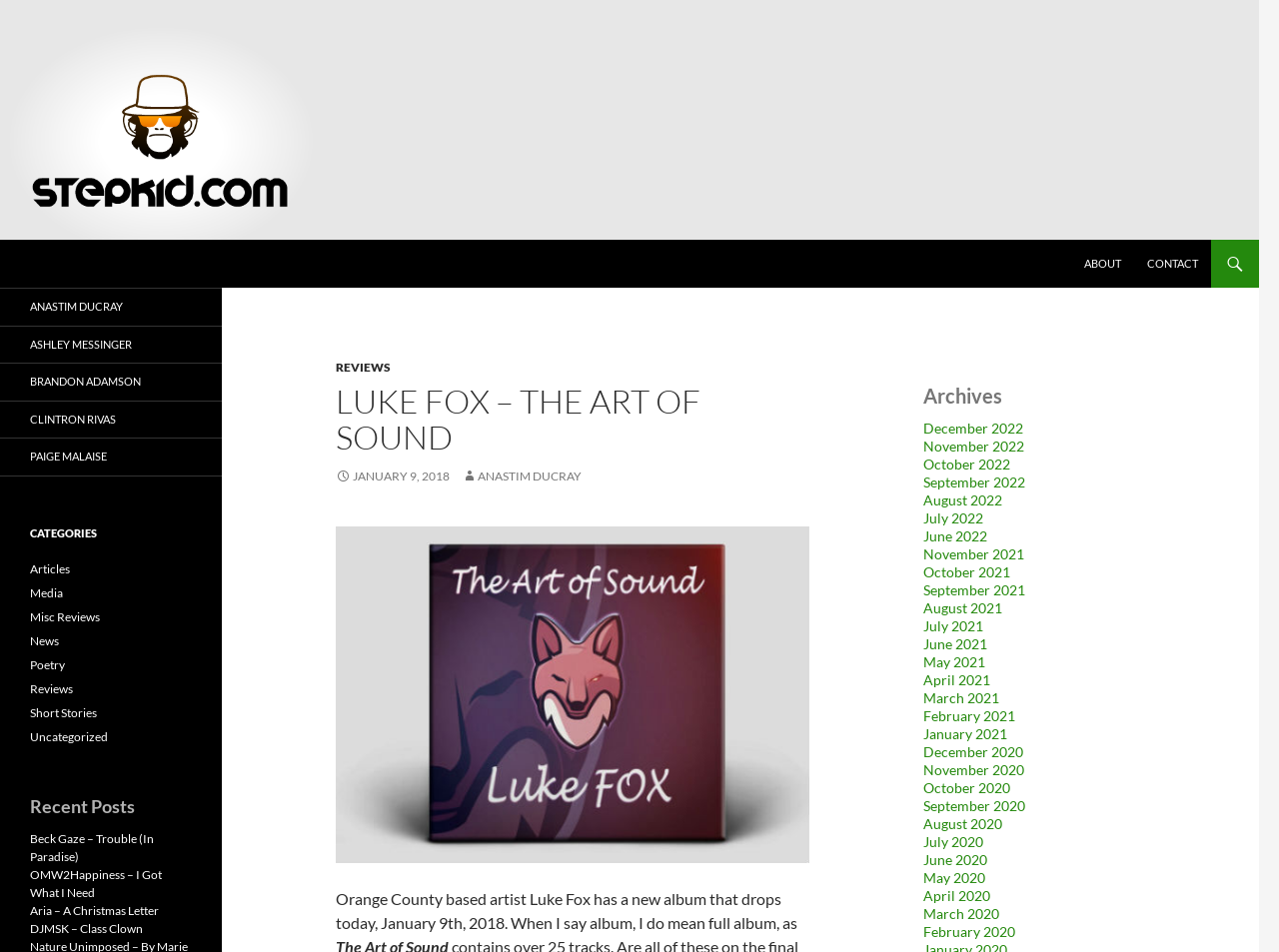What is the name of the artist with a new album?
Give a thorough and detailed response to the question.

The webpage is about Luke Fox, an Orange County based artist, and his new album. The heading 'LUKE FOX – THE ART OF SOUND' and the text 'Orange County based artist Luke Fox has a new album that drops today, January 9th, 2018.' both indicate that Luke Fox is the artist with a new album.